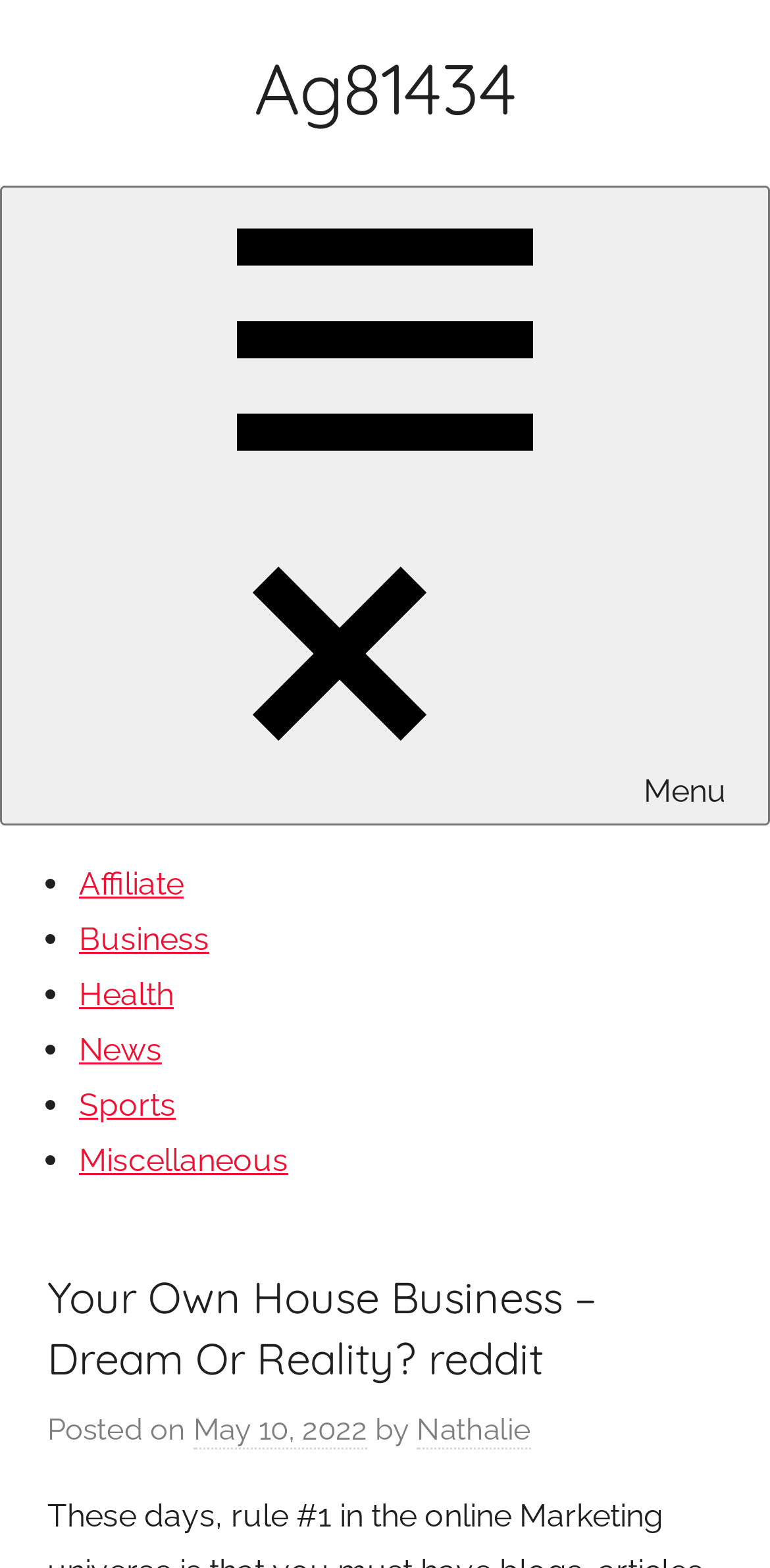Produce an elaborate caption capturing the essence of the webpage.

The webpage is about a discussion on "Your Own House Business – Dream Or Reality?" on the Reddit platform. At the top, there is a link to the user profile "Ag81434" and a menu button labeled "Menu" that expands to a primary menu when clicked. 

The primary menu is located below the top section and spans the entire width of the page. It contains six categories: "Affiliate", "Business", "Health", "News", "Sports", and "Miscellaneous", each marked with a bullet point and a link to its respective section.

Below the primary menu, there is a header section that takes up most of the page's width. It displays the title "Your Own House Business – Dream Or Reality? reddit" in a heading format. 

Under the header, there is a section that provides information about the post, including the text "Posted on", a link to the date "May 10, 2022", and the author's name "Nathalie" as a link.